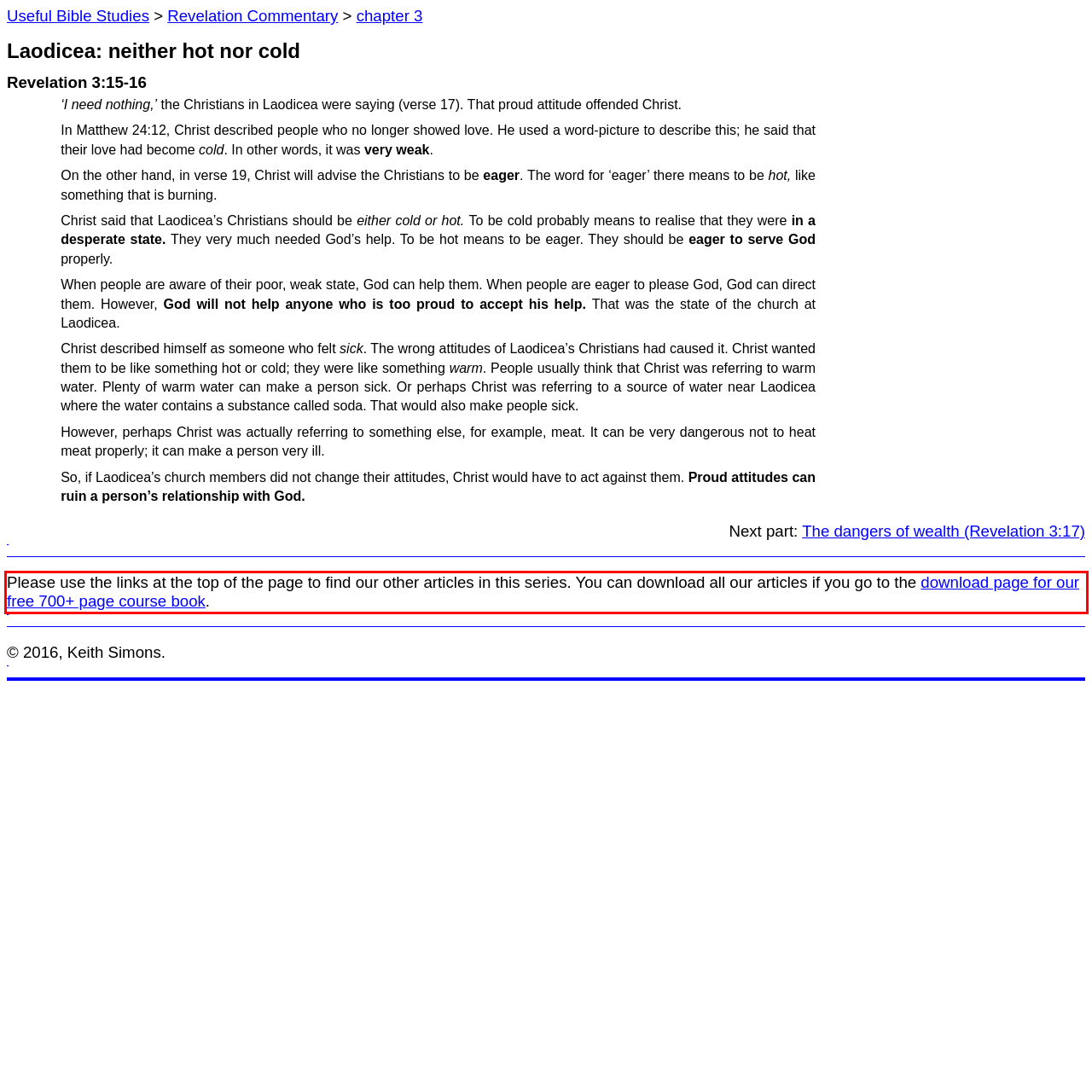Extract and provide the text found inside the red rectangle in the screenshot of the webpage.

Please use the links at the top of the page to find our other articles in this series. You can download all our articles if you go to the download page for our free 700+ page course book.